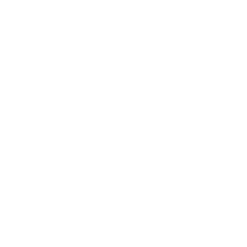Offer an in-depth caption for the image presented.

This image features a beautifully designed Rhyolite Bracelet, showcasing 6mm beads that highlight the unique patterns of the stone. Rhyolite is known for its rich colors and grounding properties, making it a popular choice in jewelry. This bracelet is an excellent accessory for those who appreciate the beauty of natural stones and the benefits they bring. The ring setting emphasizes the bracelet’s elegant aesthetics, perfect for both casual and formal occasions. The item is linked to a selection on a retail platform where customers can add it to their cart and explore related products.